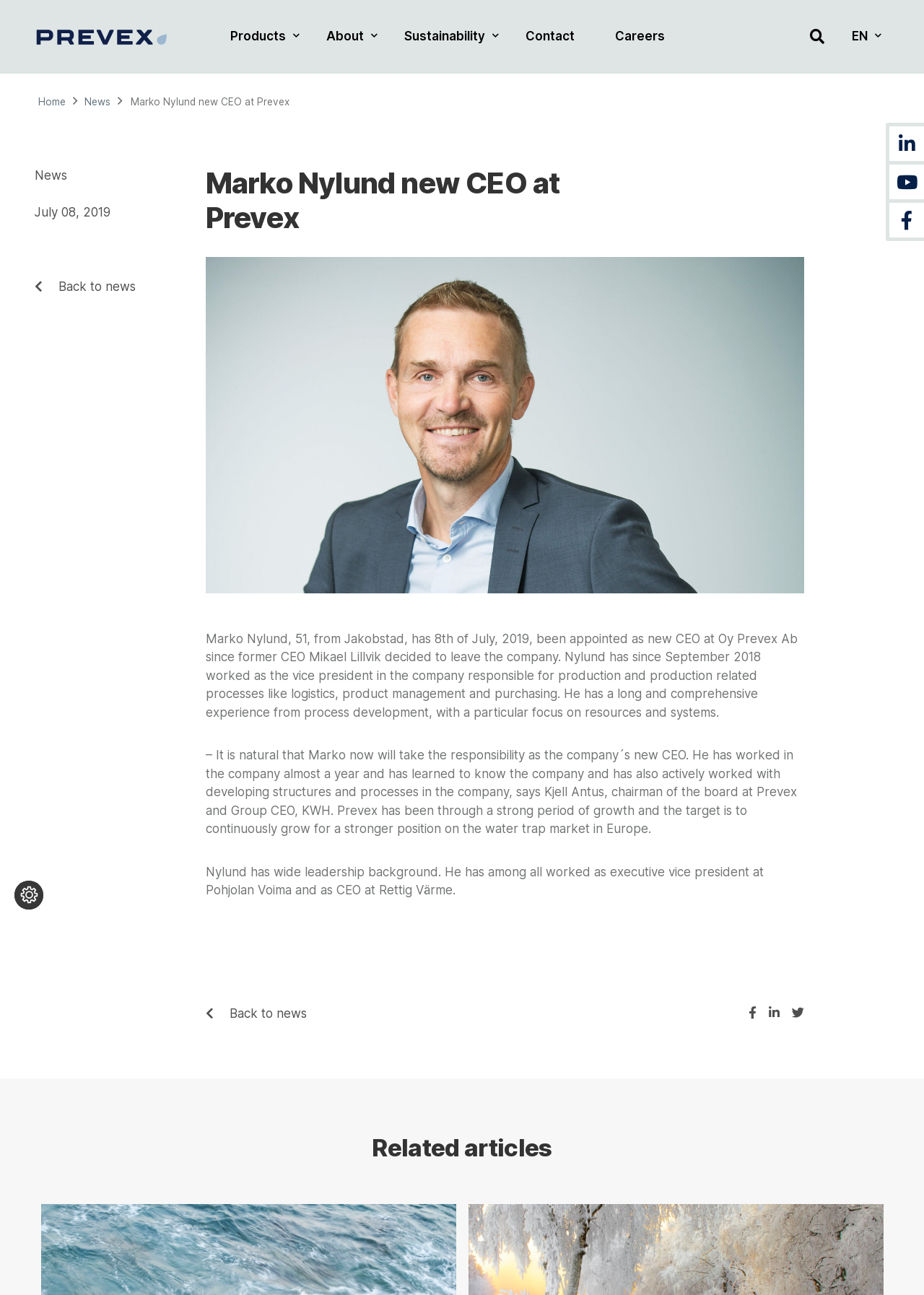Using the description "News", locate and provide the bounding box of the UI element.

[0.088, 0.074, 0.124, 0.083]